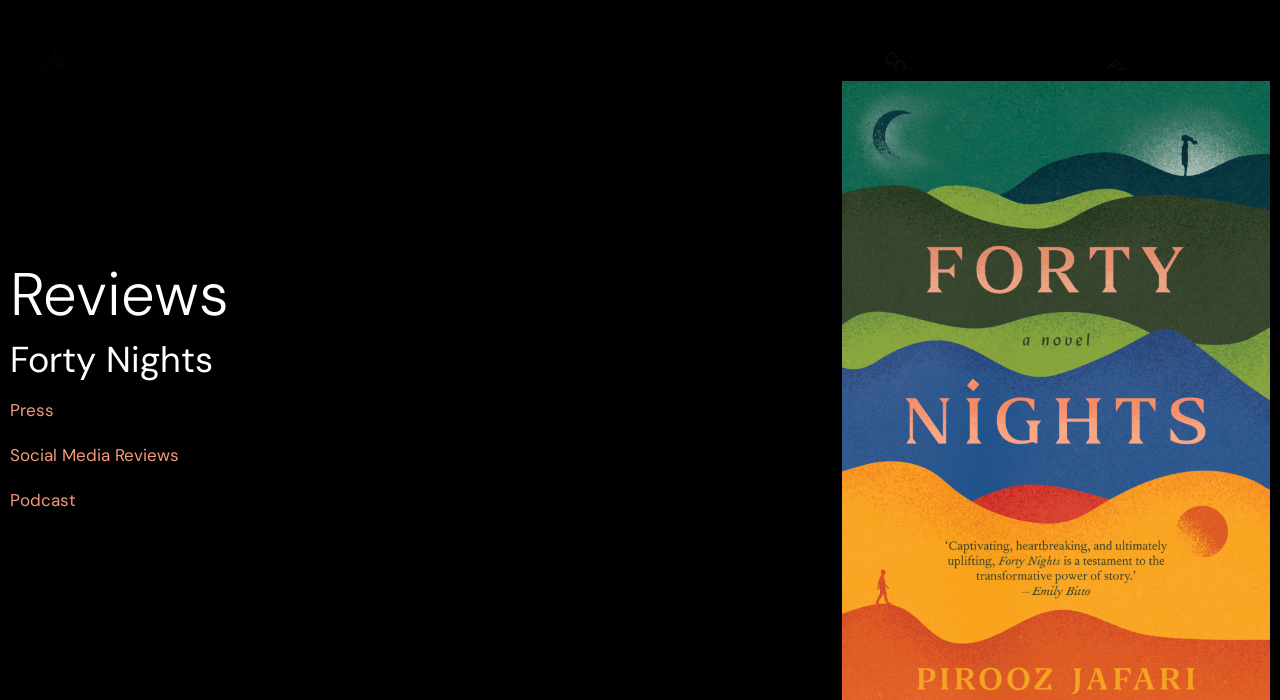Point out the bounding box coordinates of the section to click in order to follow this instruction: "check Social Media Reviews".

[0.008, 0.635, 0.14, 0.666]